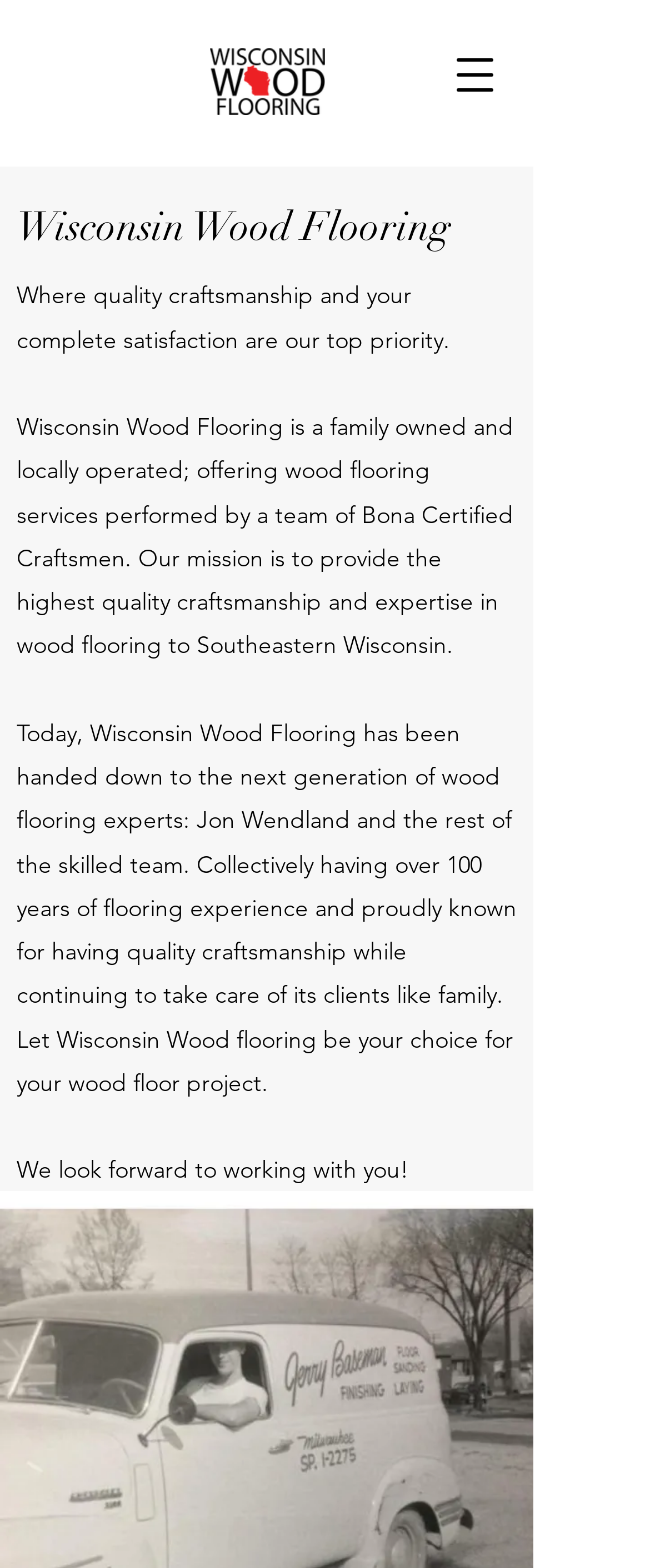What is the company's priority?
Observe the image and answer the question with a one-word or short phrase response.

Quality craftsmanship and satisfaction